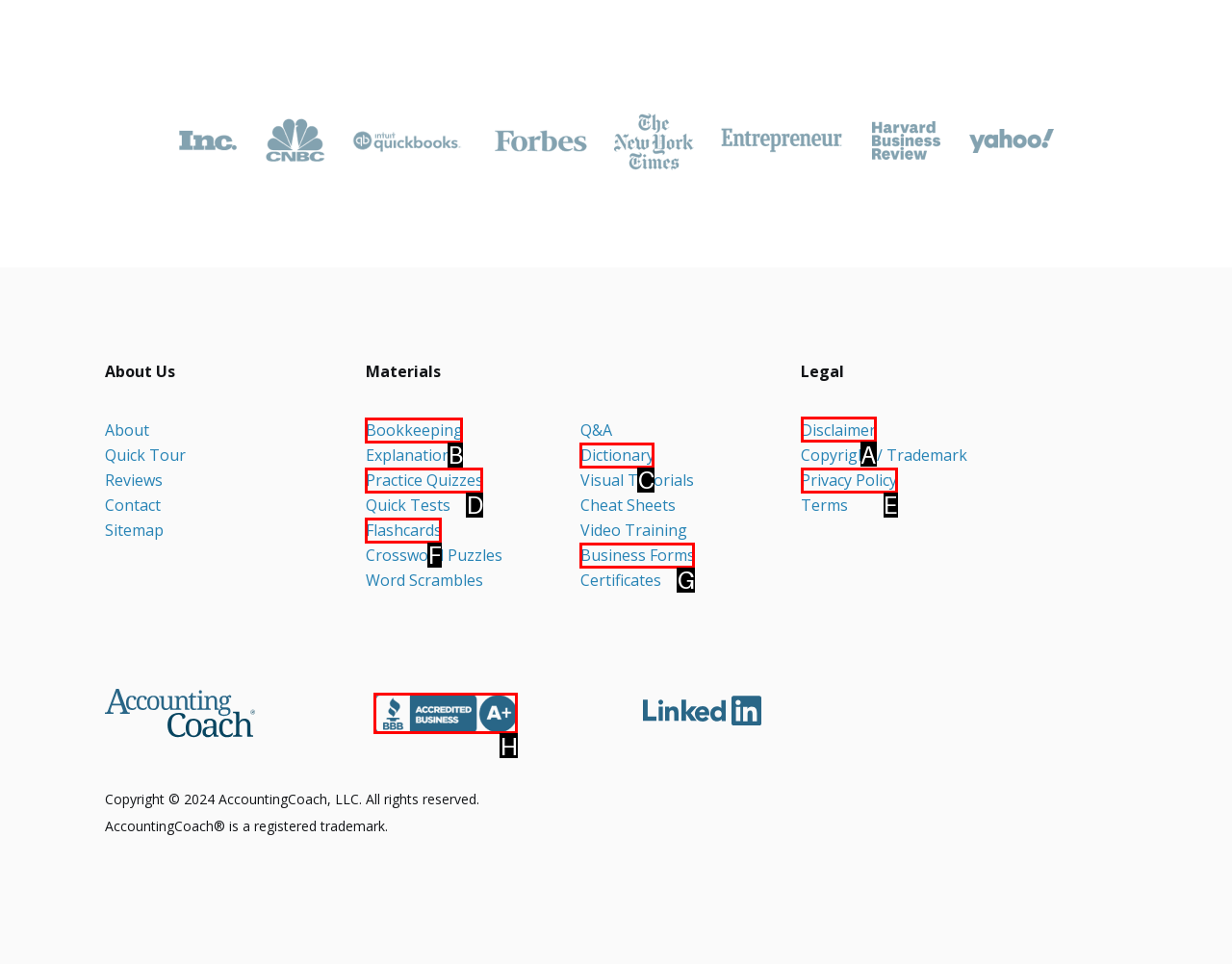Select the HTML element that needs to be clicked to carry out the task: View Disclaimer
Provide the letter of the correct option.

A